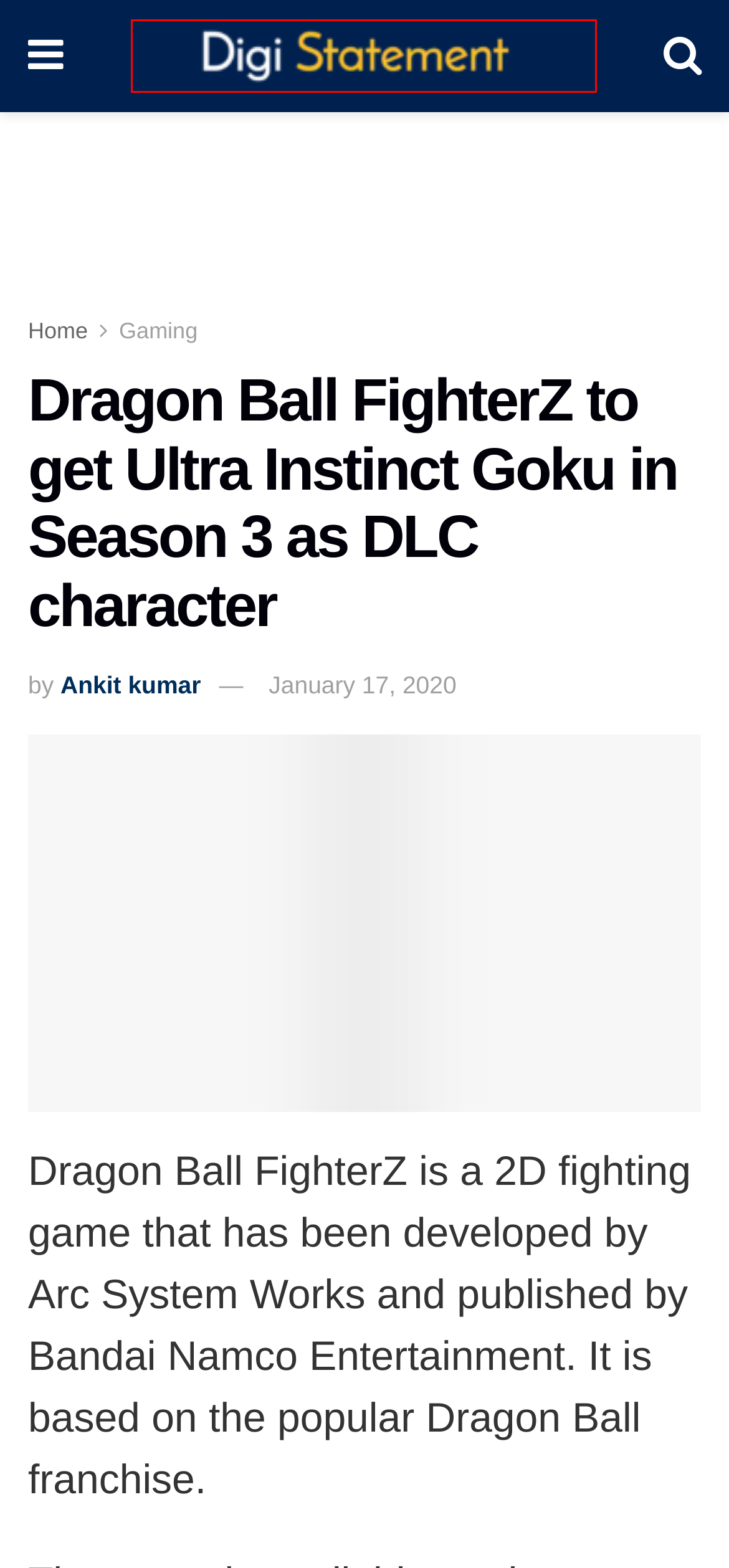Given a screenshot of a webpage with a red bounding box highlighting a UI element, determine which webpage description best matches the new webpage that appears after clicking the highlighted element. Here are the candidates:
A. Realme Archives - DigiStatement
B. [Update] PUBG Mobile Season 12 - Winter Mode, Death Replay, New Karakin Map - DigiStatement
C. Lenovo Archives - DigiStatement
D. Meet Our Team - DigiStatement
E. Gaming Archives - DigiStatement
F. Contact Us - DigiStatement
G. Privacy Policy - DigiStatement
H. DigiStatement - Gaming & Technology Trends

H